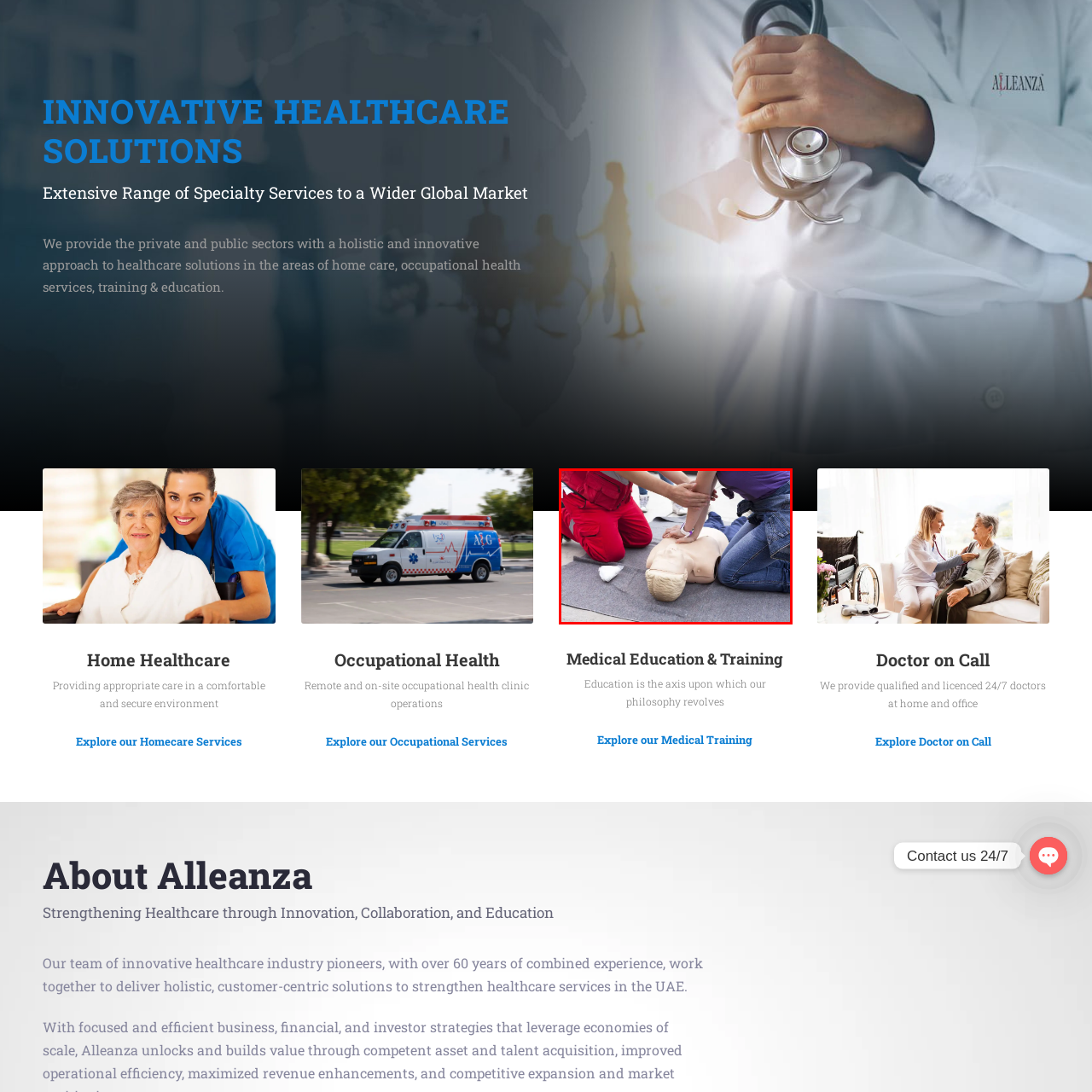Observe the image within the red bounding box carefully and provide an extensive answer to the following question using the visual cues: What is the purpose of the training session?

The training session is focused on teaching individuals how to perform CPR, which is a life-saving skill that can be used in emergency situations. The atmosphere of the training environment is practical and supportive, emphasizing the importance of acquiring this skill.